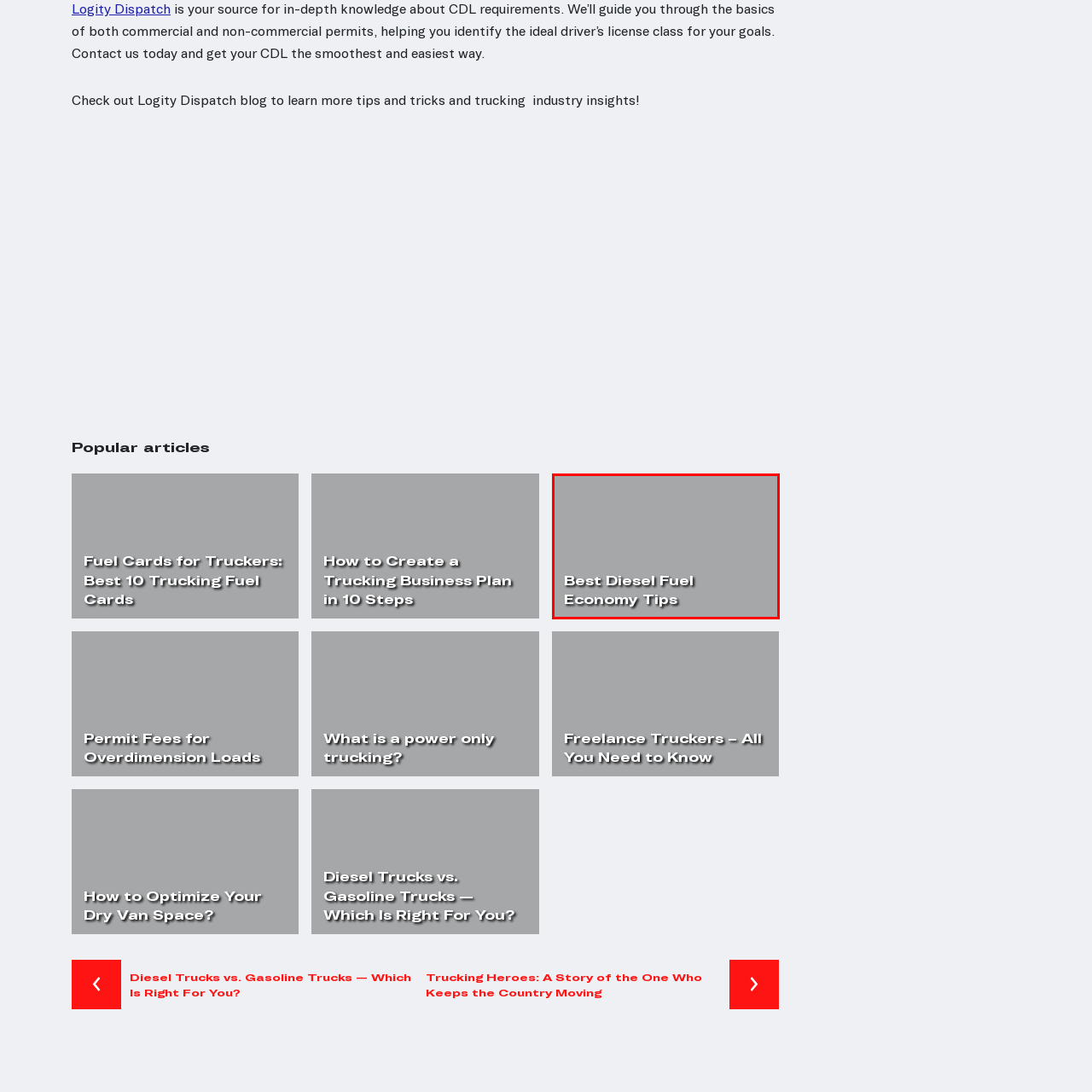Generate a comprehensive caption for the image section marked by the red box.

This image prominently features the text "Best Diesel Fuel Economy Tips," set against a gray background. It visually conveys information aimed at professionals in the trucking industry, suggesting a focus on optimizing fuel efficiency for diesel vehicles. This is a common concern for truckers and fleet operators, as fuel costs represent a significant portion of operational expenses. The tips likely cover strategies and practices to improve diesel fuel performance and reduce overall consumption, making it a valuable resource for those looking to maximize efficiency and save on fuel costs.